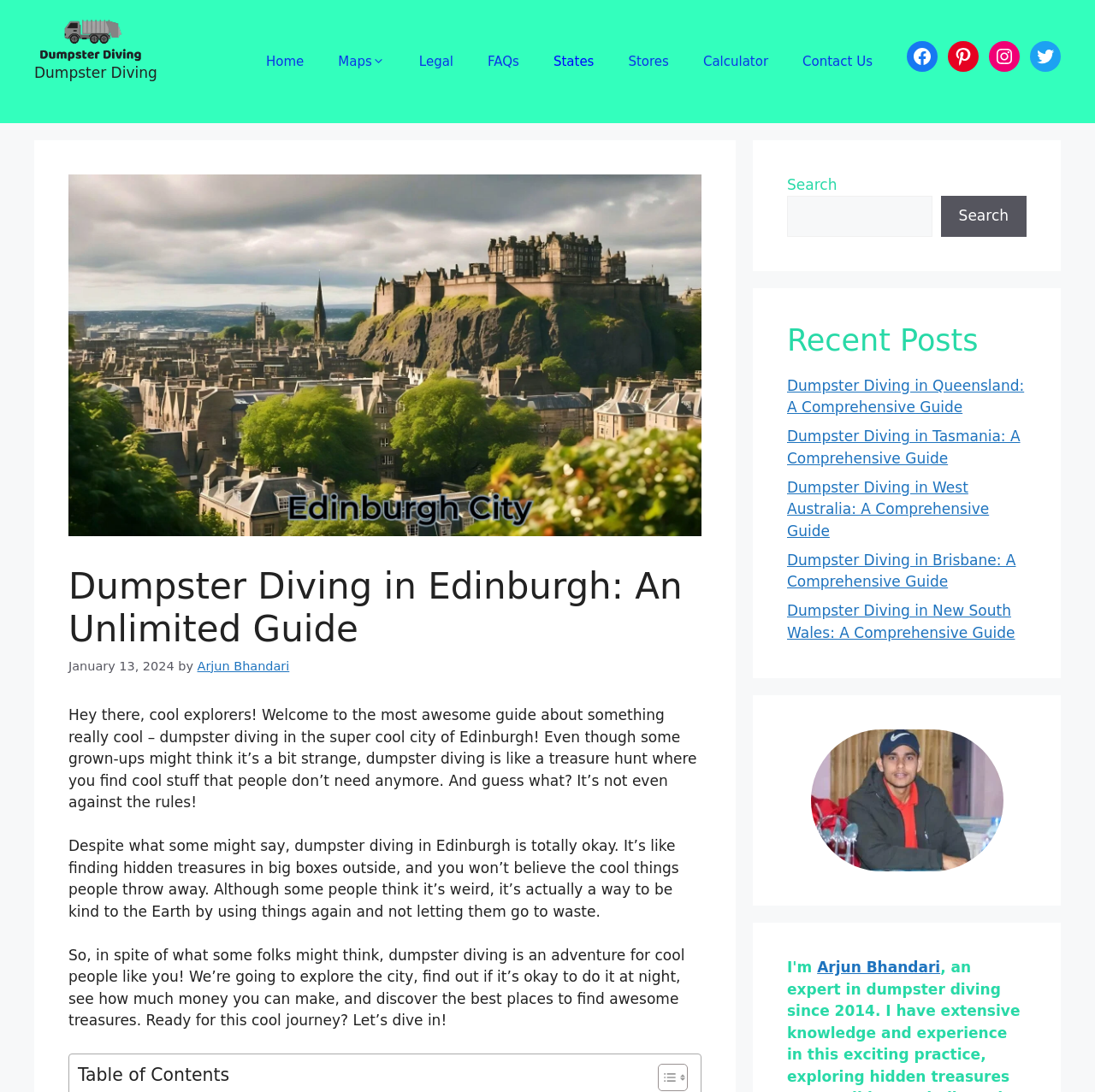What is the name of the city where dumpster diving is being discussed?
Examine the webpage screenshot and provide an in-depth answer to the question.

The webpage is focused on dumpster diving in Edinburgh, as indicated by the title 'Dumpster Diving in Edinburgh: An Unlimited Guide' and the text 'dumpster diving in the super cool city of Edinburgh'.